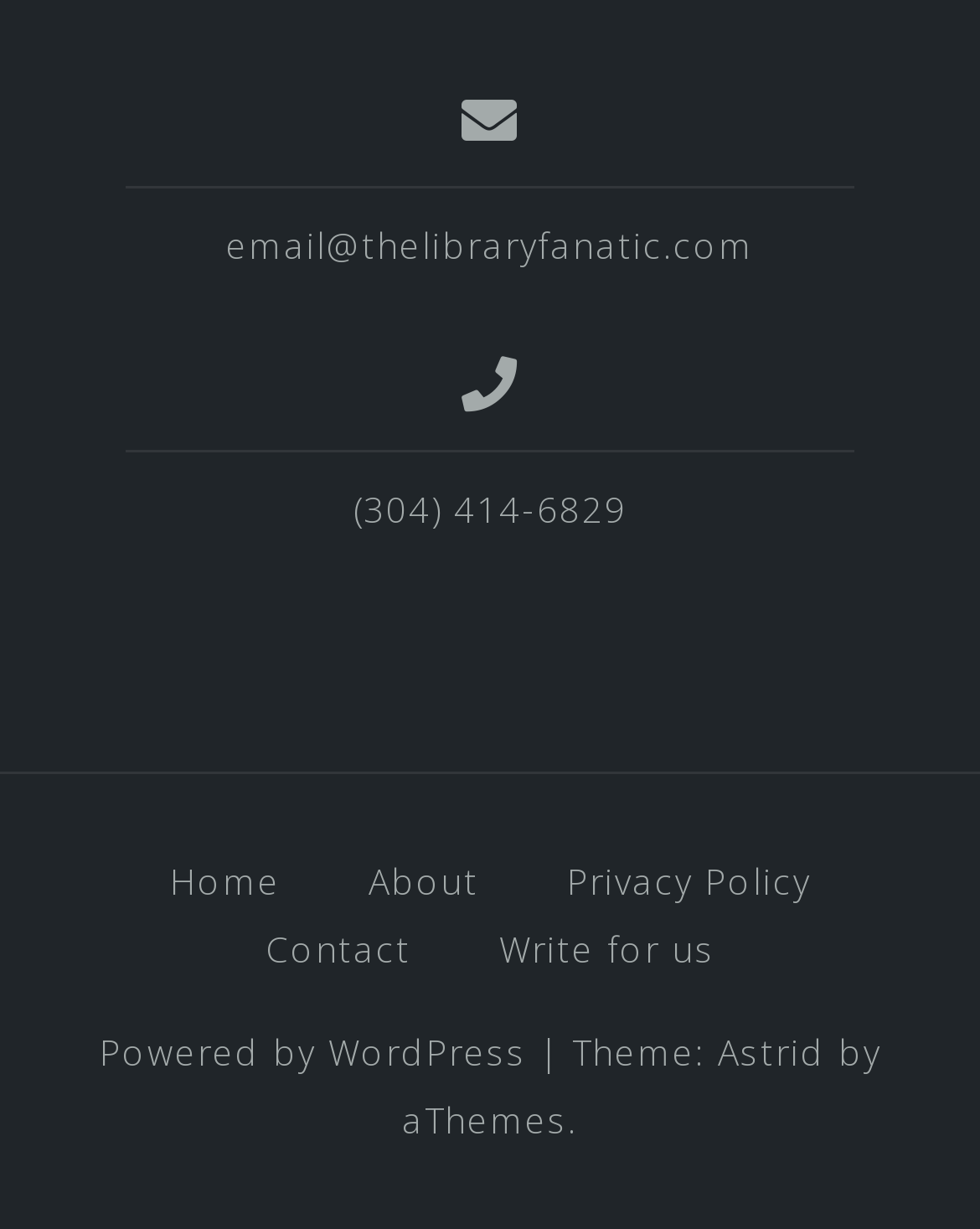Examine the image and give a thorough answer to the following question:
How many main navigation links are there?

I counted the number of link elements that are direct children of the root element, excluding the 'Powered by WordPress' link and the links in the footer. I found 5 links: 'Home', 'About', 'Privacy Policy', 'Contact', and 'Write for us'.